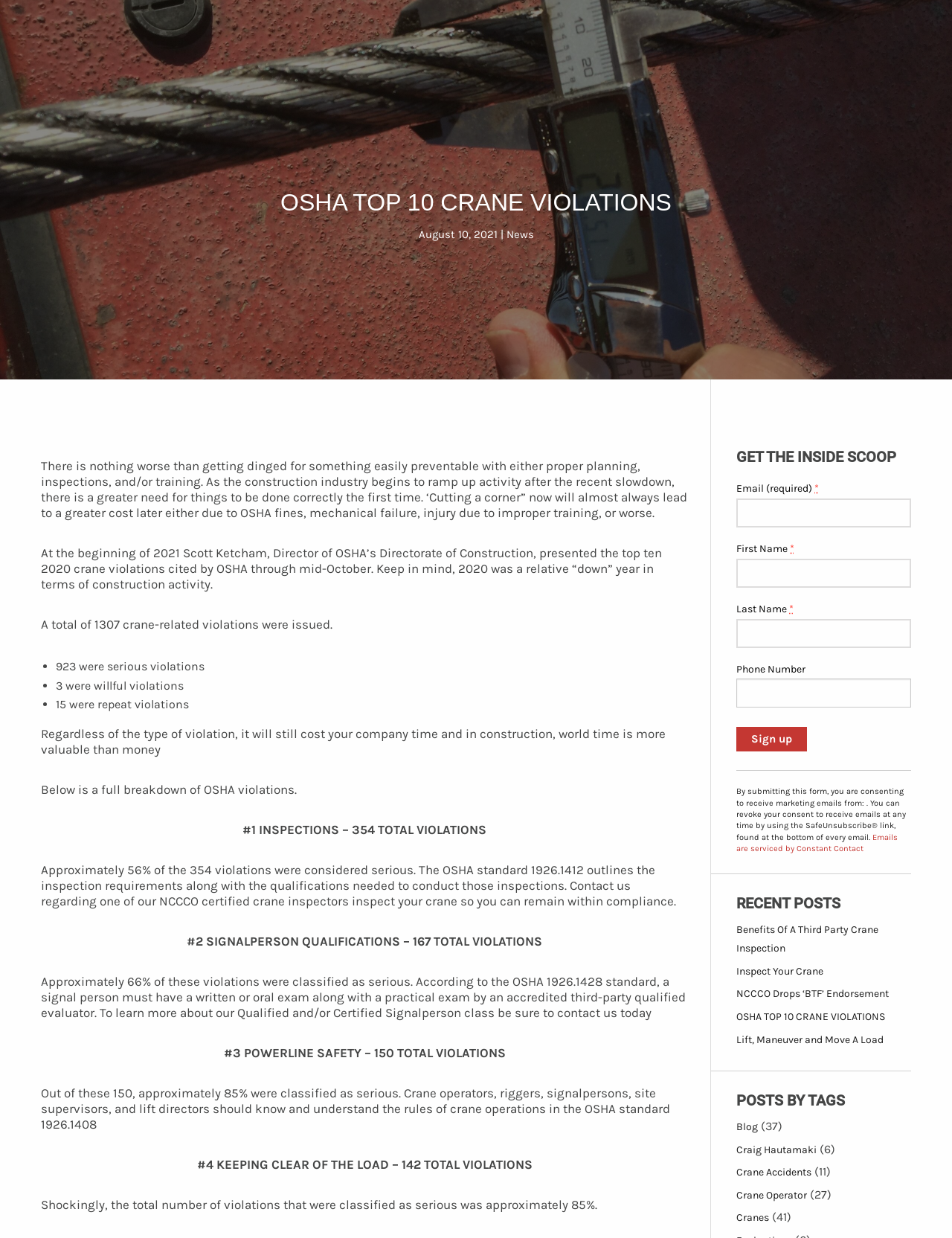Refer to the element description parent_node: Last Name * name="last_name___86b6d953df0fd1bff8e02cde526c2b3c" and identify the corresponding bounding box in the screenshot. Format the coordinates as (top-left x, top-left y, bottom-right x, bottom-right y) with values in the range of 0 to 1.

[0.773, 0.5, 0.957, 0.523]